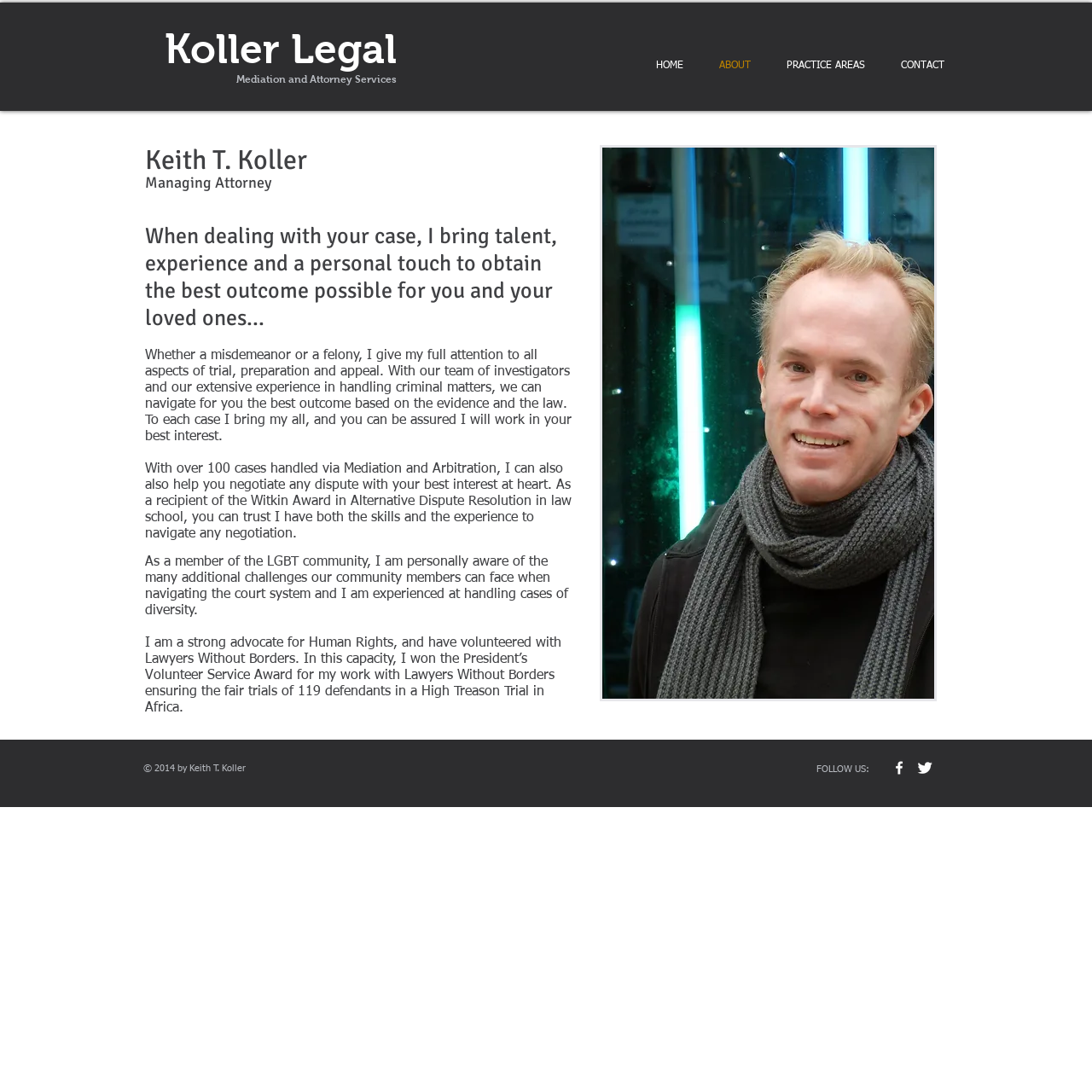What is the topic of the attorney's volunteer work?
Refer to the image and respond with a one-word or short-phrase answer.

Human Rights